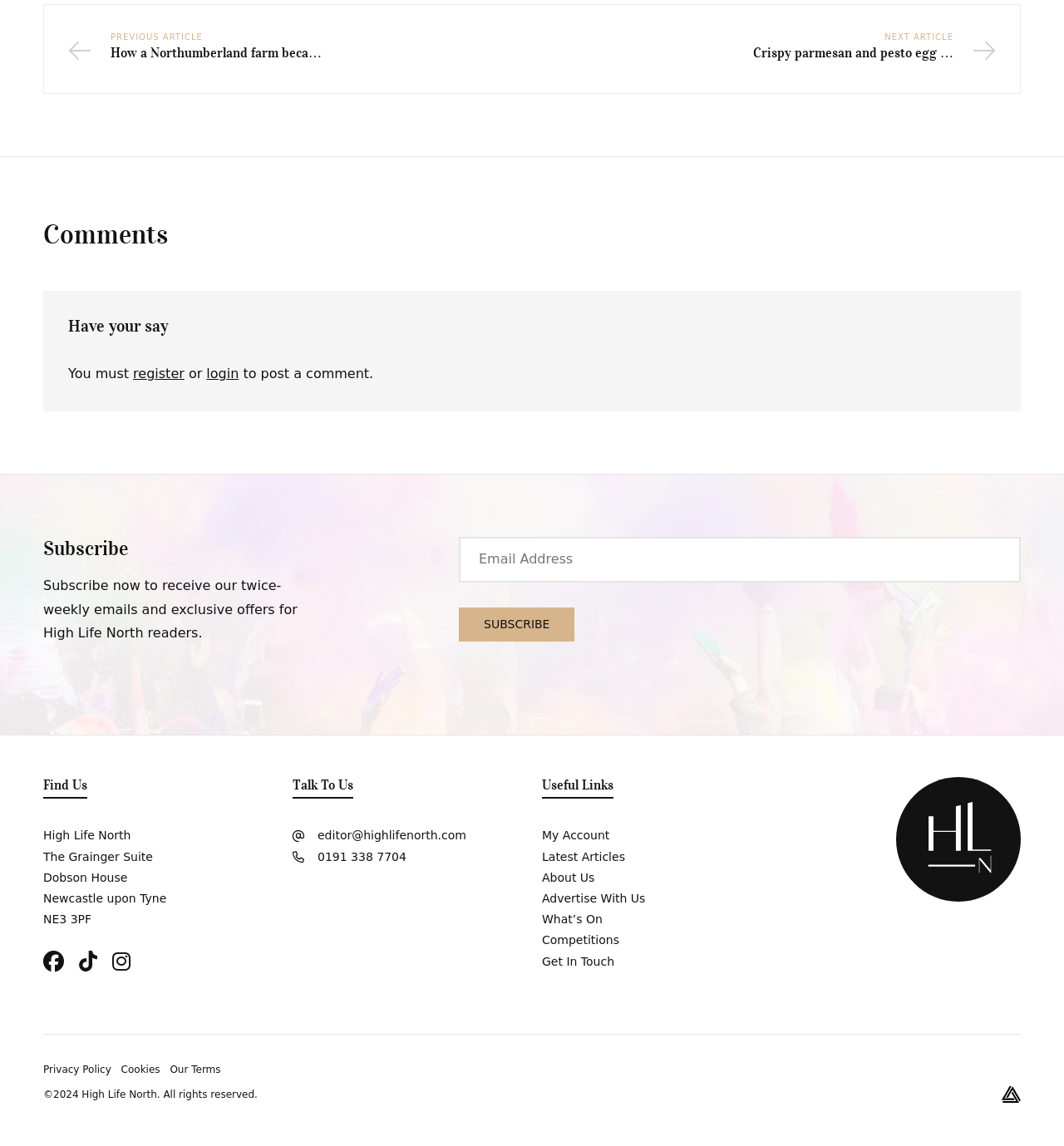Locate the bounding box coordinates of the clickable area needed to fulfill the instruction: "Enter text in the subscription textbox".

[0.431, 0.469, 0.959, 0.508]